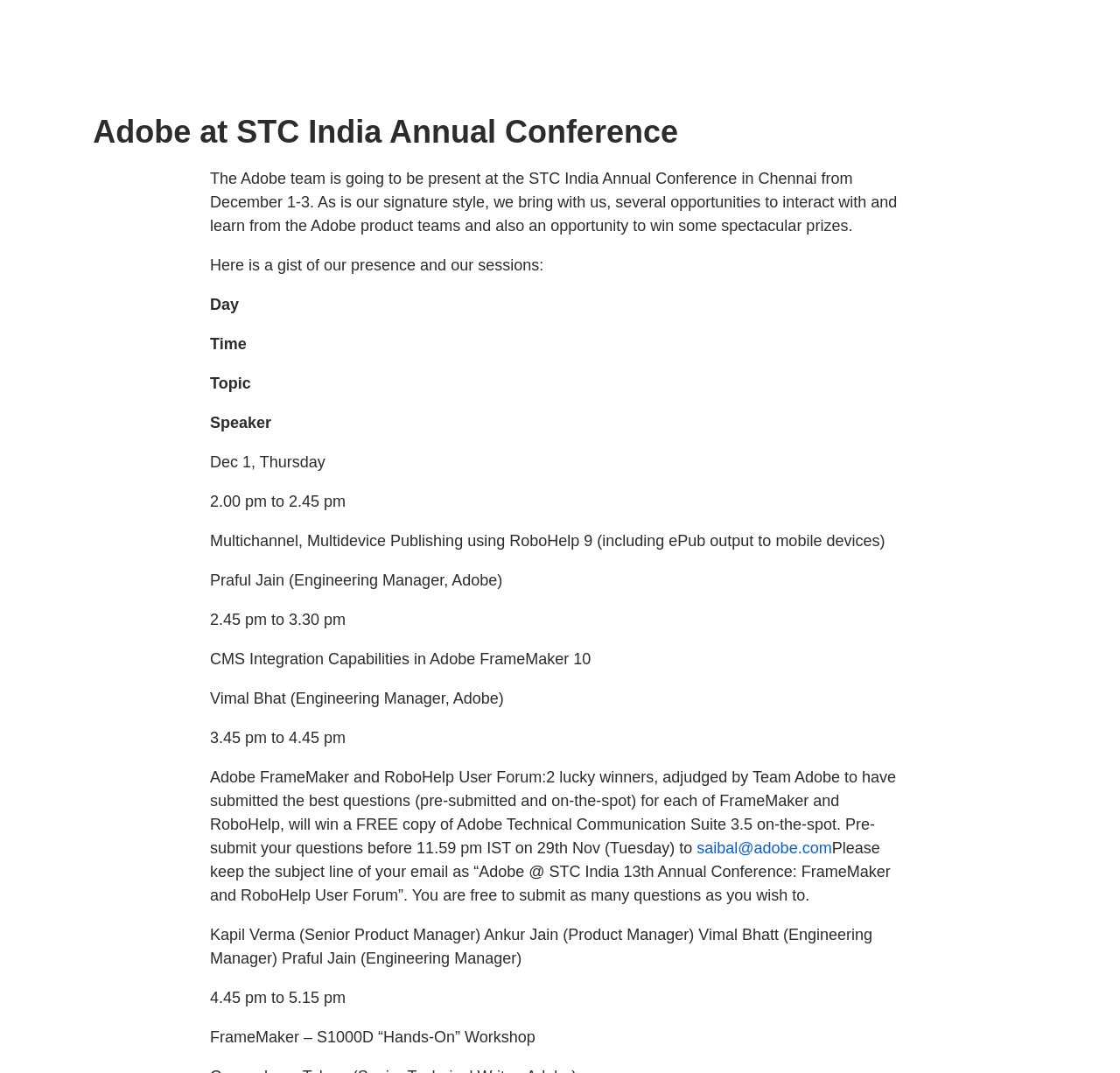What is the text of the webpage's headline?

Adobe at STC India Annual Conference